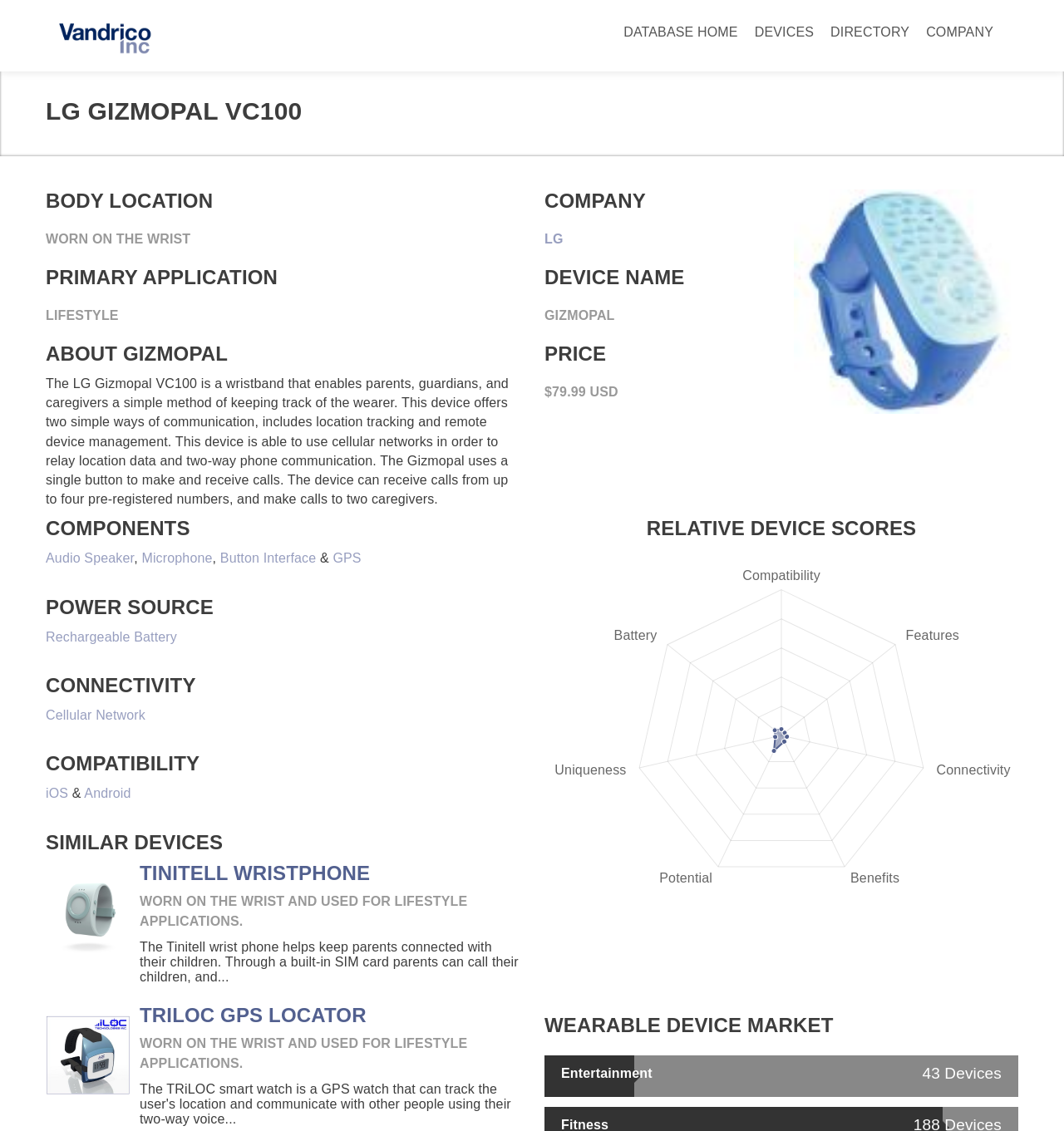How much does the LG Gizmopal VC100 cost?
Can you provide an in-depth and detailed response to the question?

The price of the LG Gizmopal VC100 can be found in the heading '$79.99 USD' which is located under the 'PRICE' section, indicating the cost of the device.